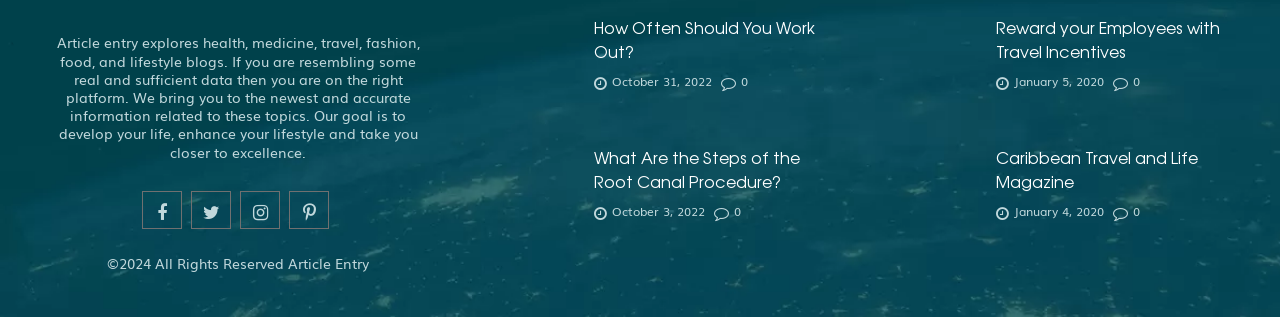Find the bounding box coordinates of the element to click in order to complete this instruction: "Click on the 'How Often Should You Work Out?' article". The bounding box coordinates must be four float numbers between 0 and 1, denoted as [left, top, right, bottom].

[0.464, 0.048, 0.645, 0.199]